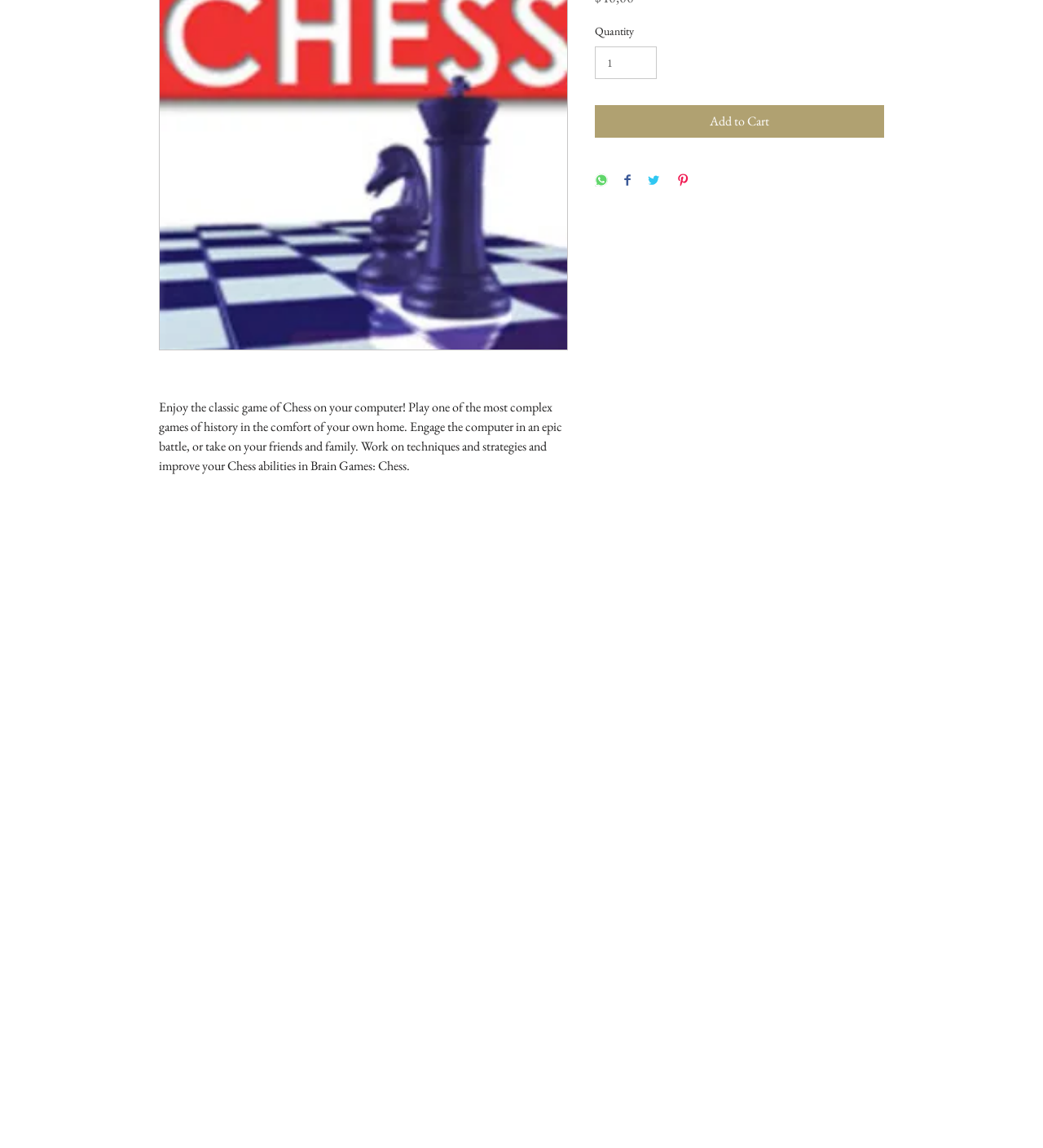How many icons are present in the Social Bar?
Based on the screenshot, provide your answer in one word or phrase.

3